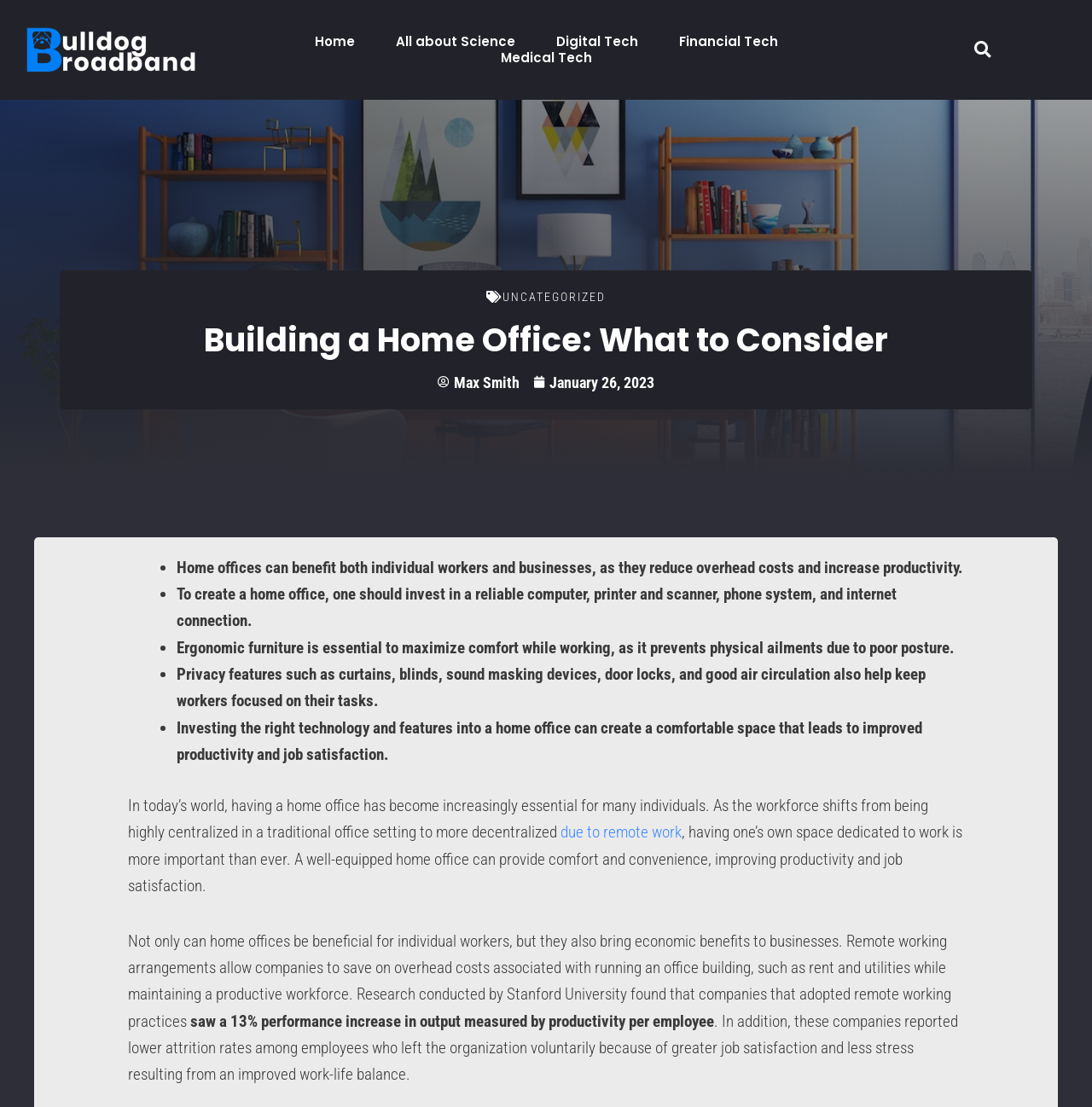What was the performance increase in output measured by productivity per employee?
Your answer should be a single word or phrase derived from the screenshot.

13% increase